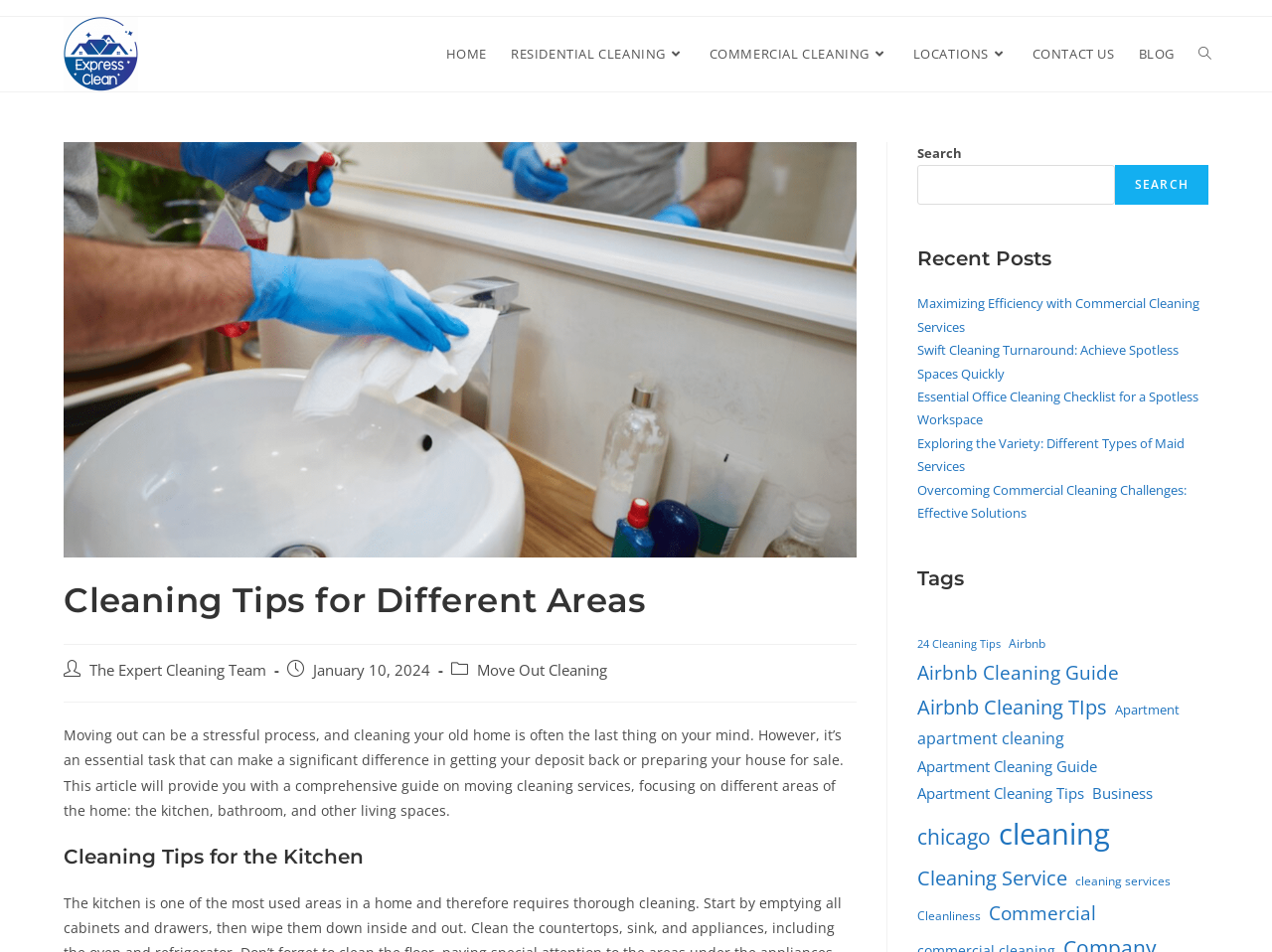What is the title of the current article?
Utilize the information in the image to give a detailed answer to the question.

The title of the current article is 'Cleaning Tips for Different Areas', which is indicated by the heading element with the text 'Cleaning Tips for Different Areas'.